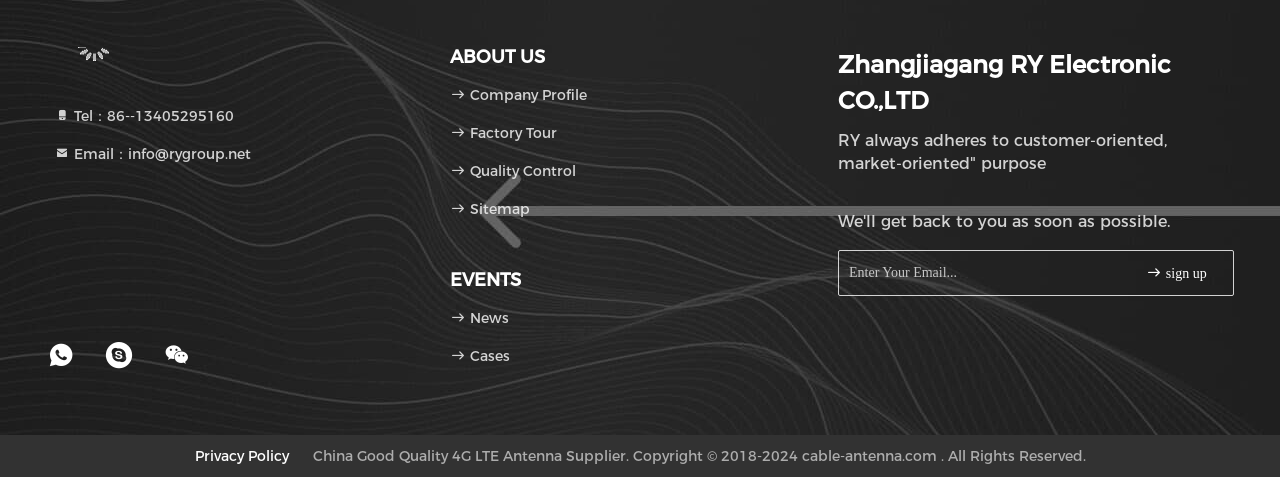Please respond in a single word or phrase: 
What is the link below the 'ABOUT US' section?

Company Profile